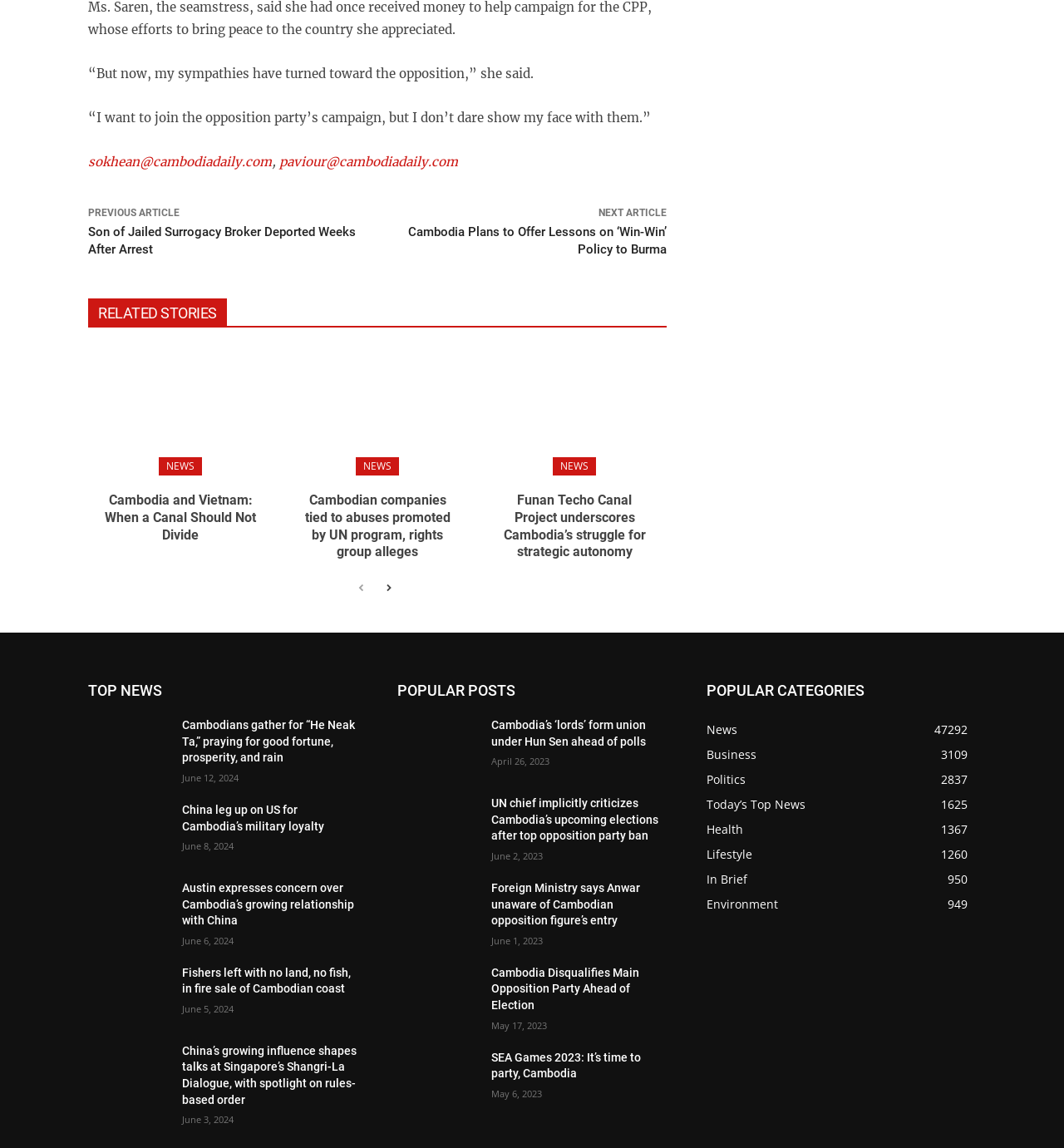Answer the question with a single word or phrase: 
What is the topic of the article at the top of the page?

Opposition party